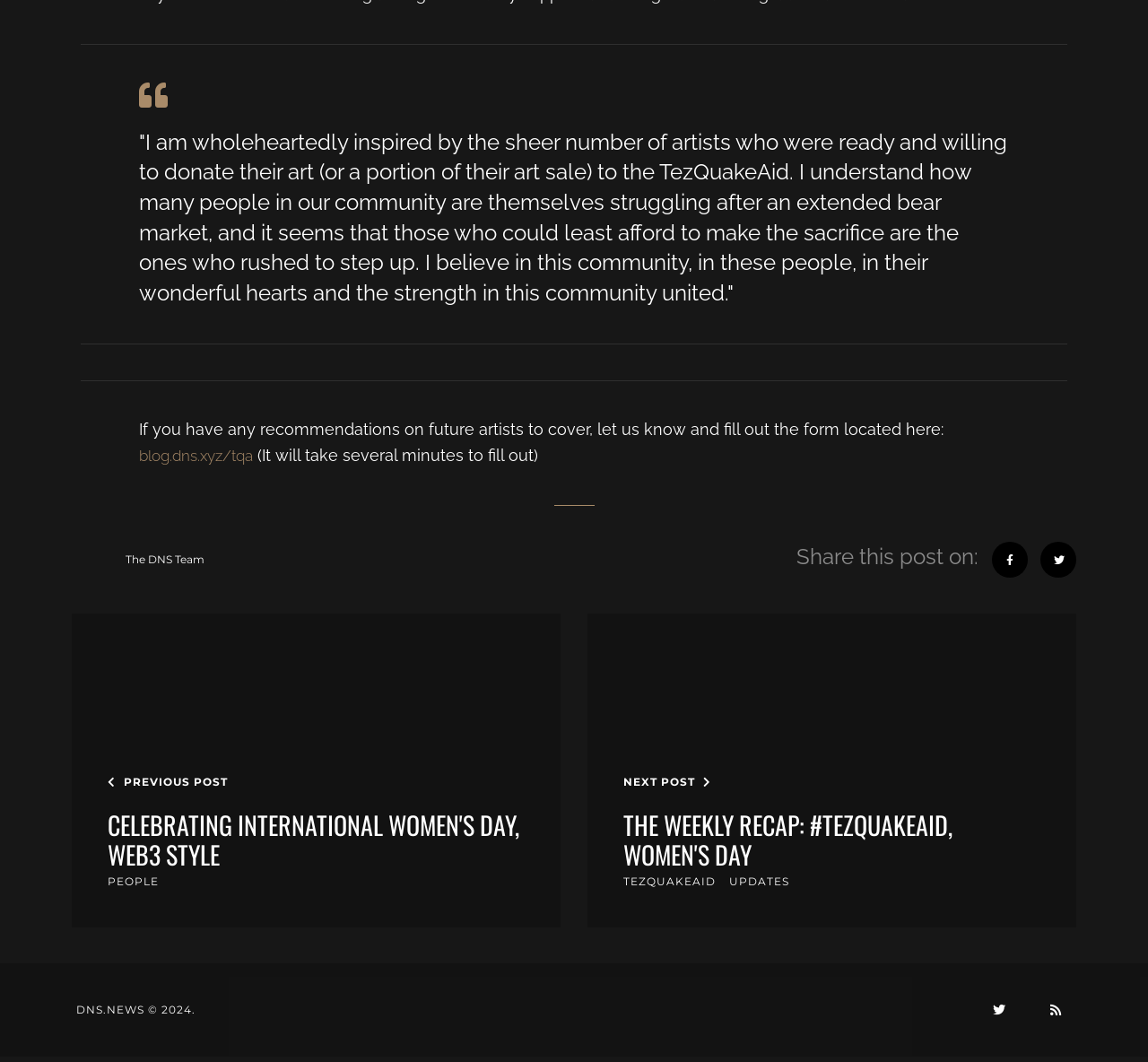Locate the bounding box coordinates of the element's region that should be clicked to carry out the following instruction: "Read the previous post". The coordinates need to be four float numbers between 0 and 1, i.e., [left, top, right, bottom].

[0.105, 0.735, 0.198, 0.747]